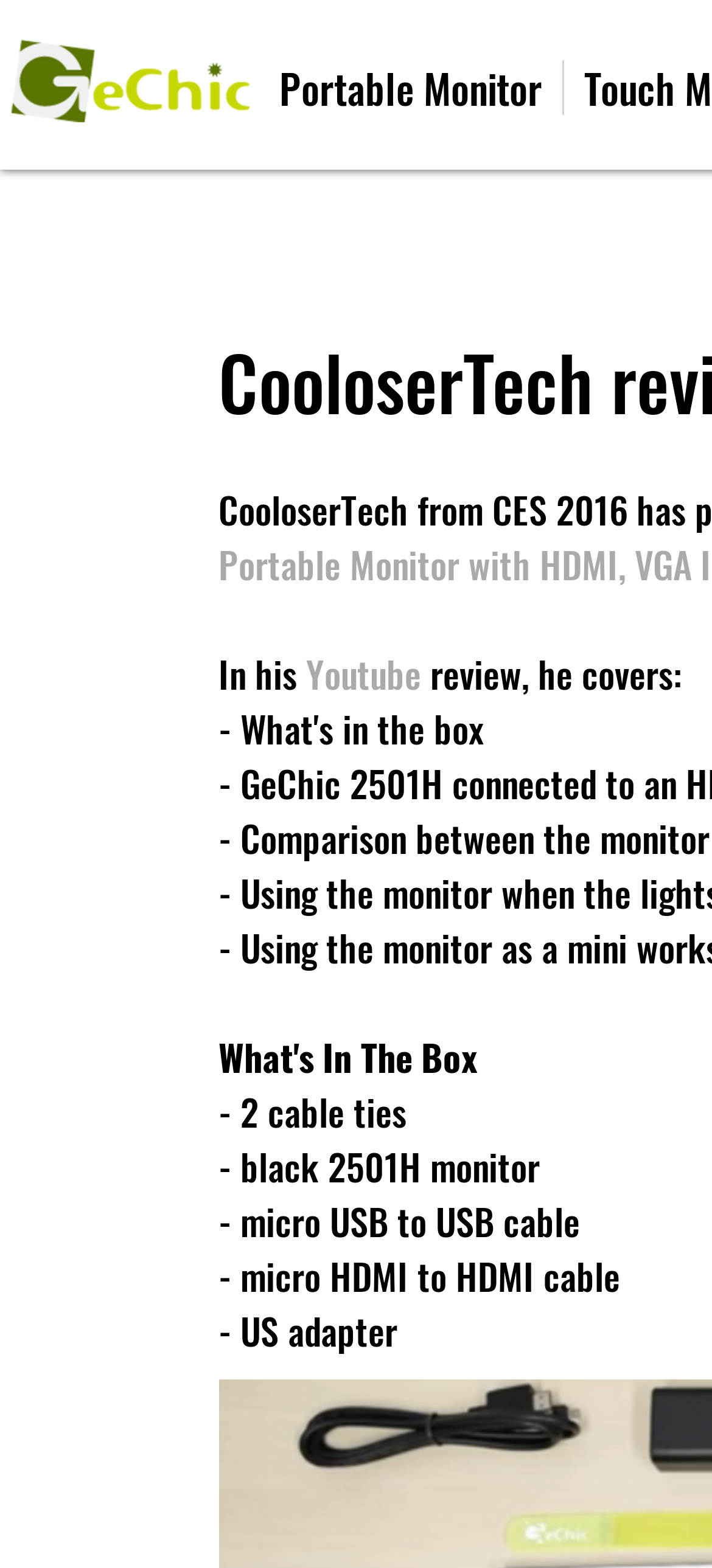Locate and provide the bounding box coordinates for the HTML element that matches this description: "Youtube".

[0.429, 0.412, 0.591, 0.447]